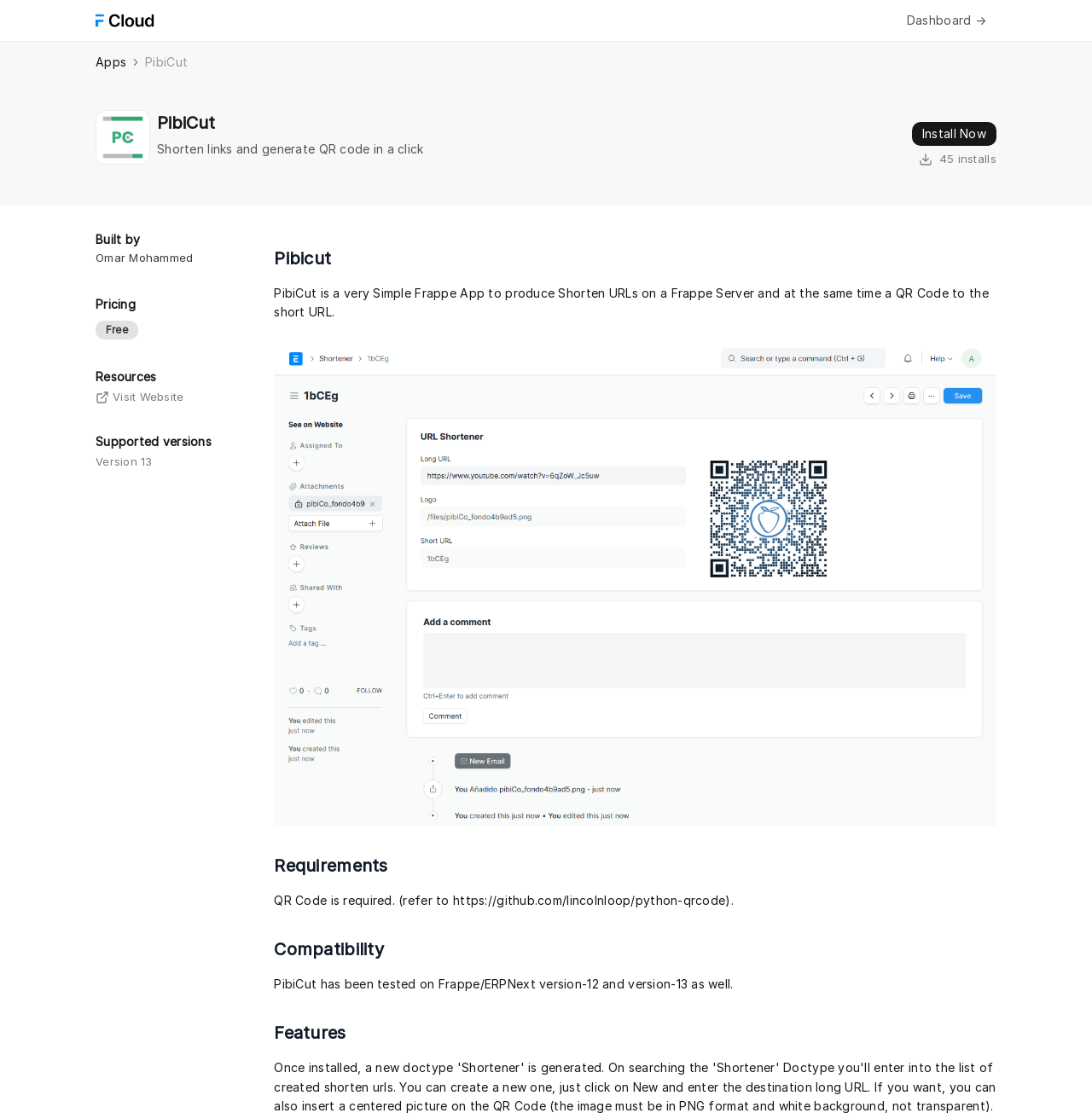Find the bounding box coordinates for the UI element whose description is: "alt="Frappe Cloud Logo"". The coordinates should be four float numbers between 0 and 1, in the format [left, top, right, bottom].

[0.088, 0.009, 0.142, 0.028]